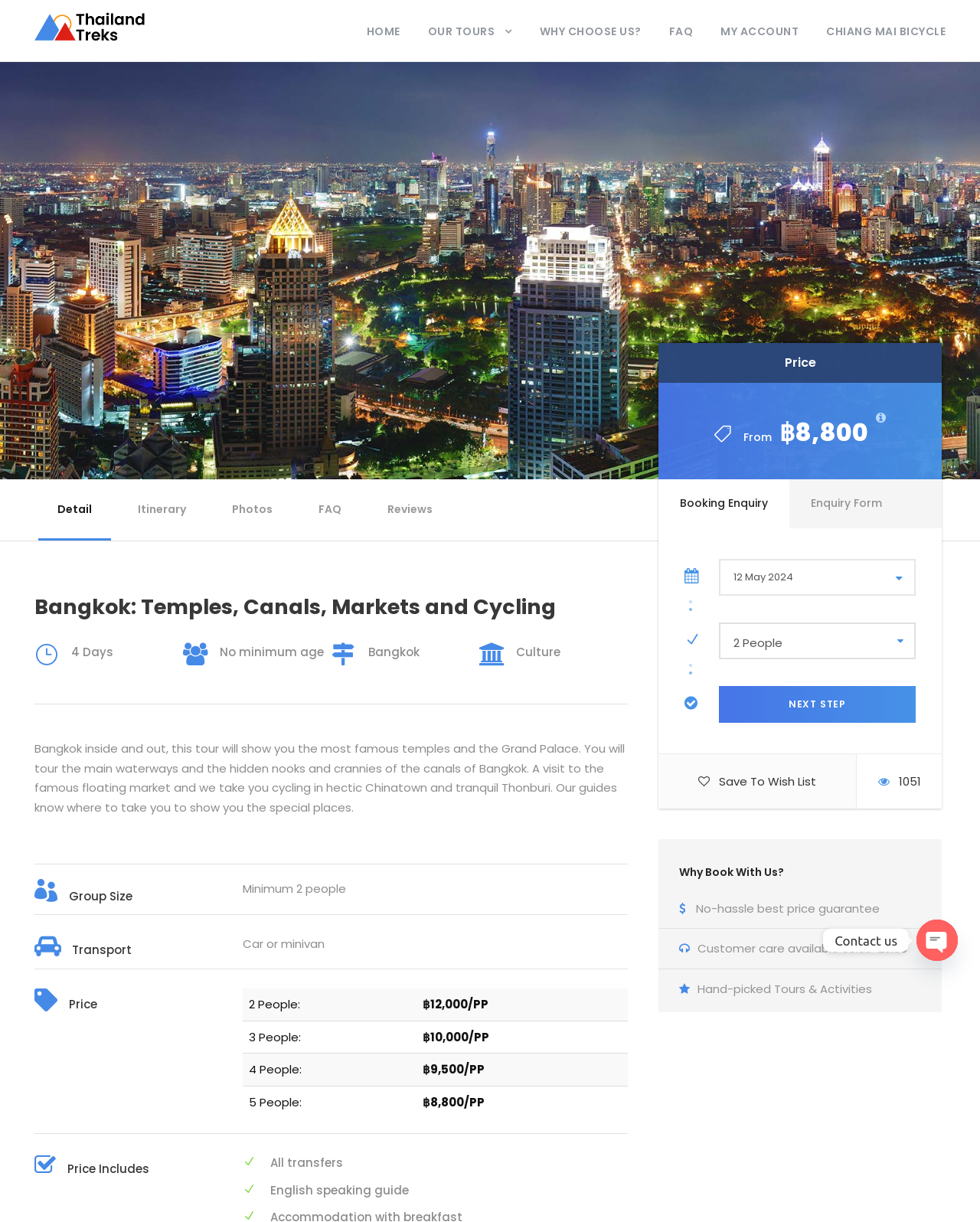What is the price per person for a group of 5 people? Look at the image and give a one-word or short phrase answer.

฿8,800/PP